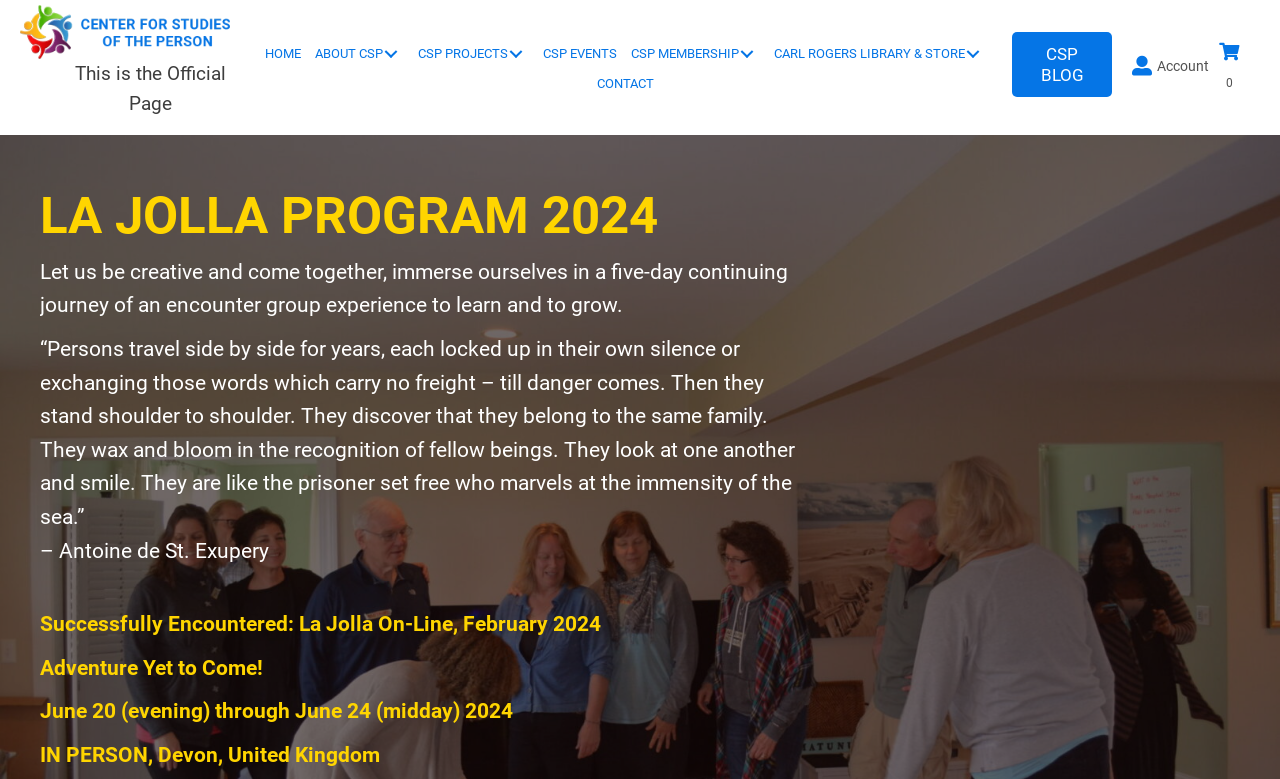Please specify the coordinates of the bounding box for the element that should be clicked to carry out this instruction: "Go to the ABOUT CSP page". The coordinates must be four float numbers between 0 and 1, formatted as [left, top, right, bottom].

[0.241, 0.056, 0.321, 0.083]